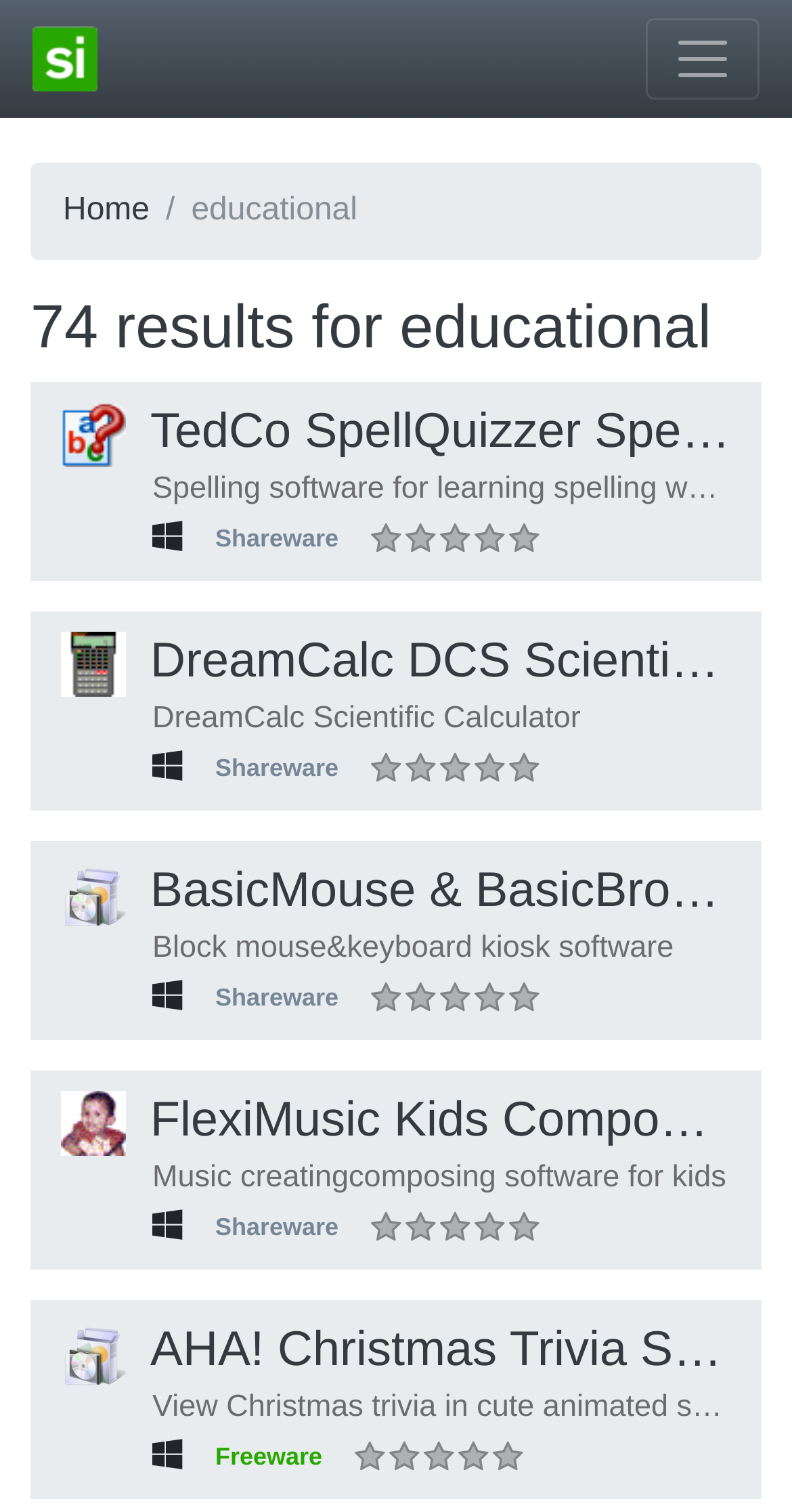Carefully observe the image and respond to the question with a detailed answer:
How many software results are shown on this page?

I counted the number of software results by looking at the heading '74 results for educational' which indicates the total number of results shown on this page.